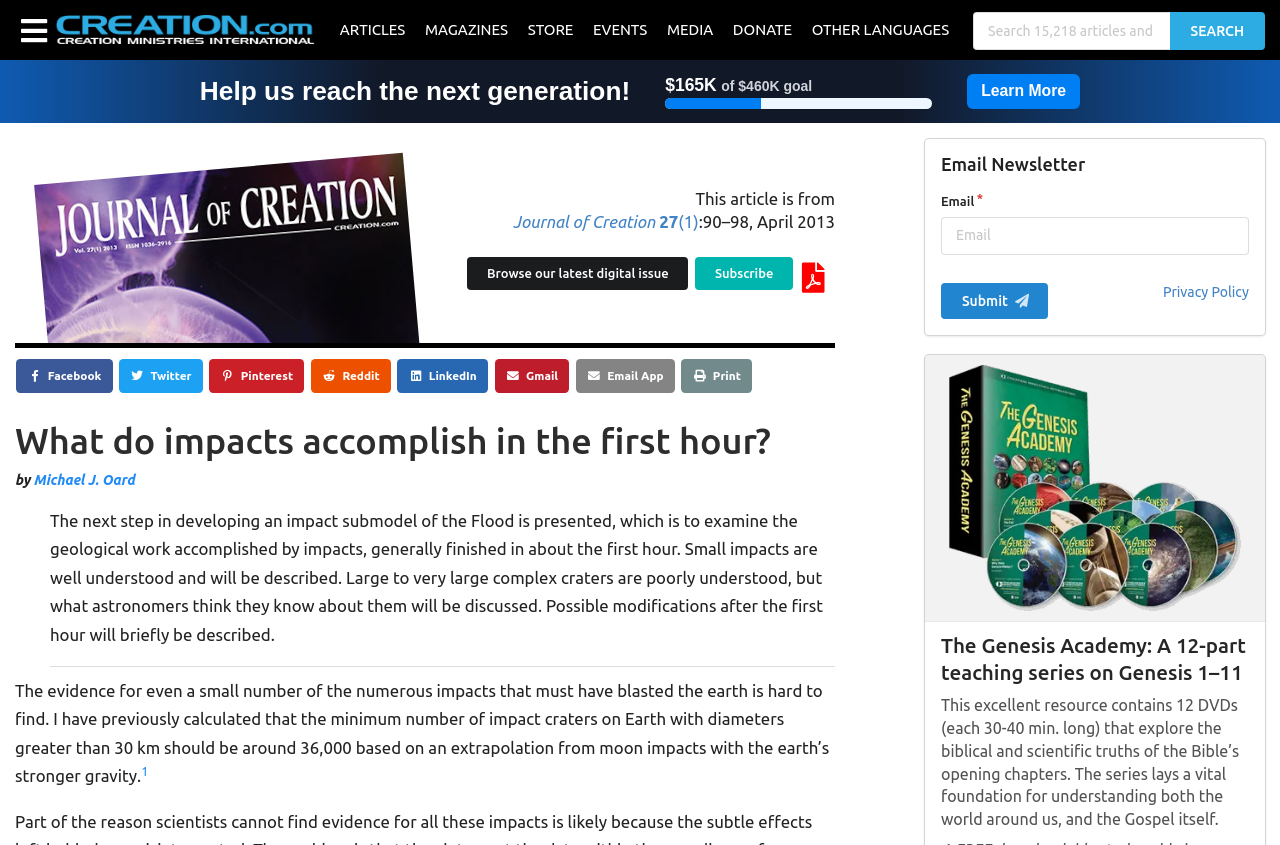What is the purpose of the textbox at the top-right corner?
Refer to the image and offer an in-depth and detailed answer to the question.

The textbox at the top-right corner has a placeholder text 'Enter search query' and a 'SEARCH' button next to it, indicating that it is used for searching the website.